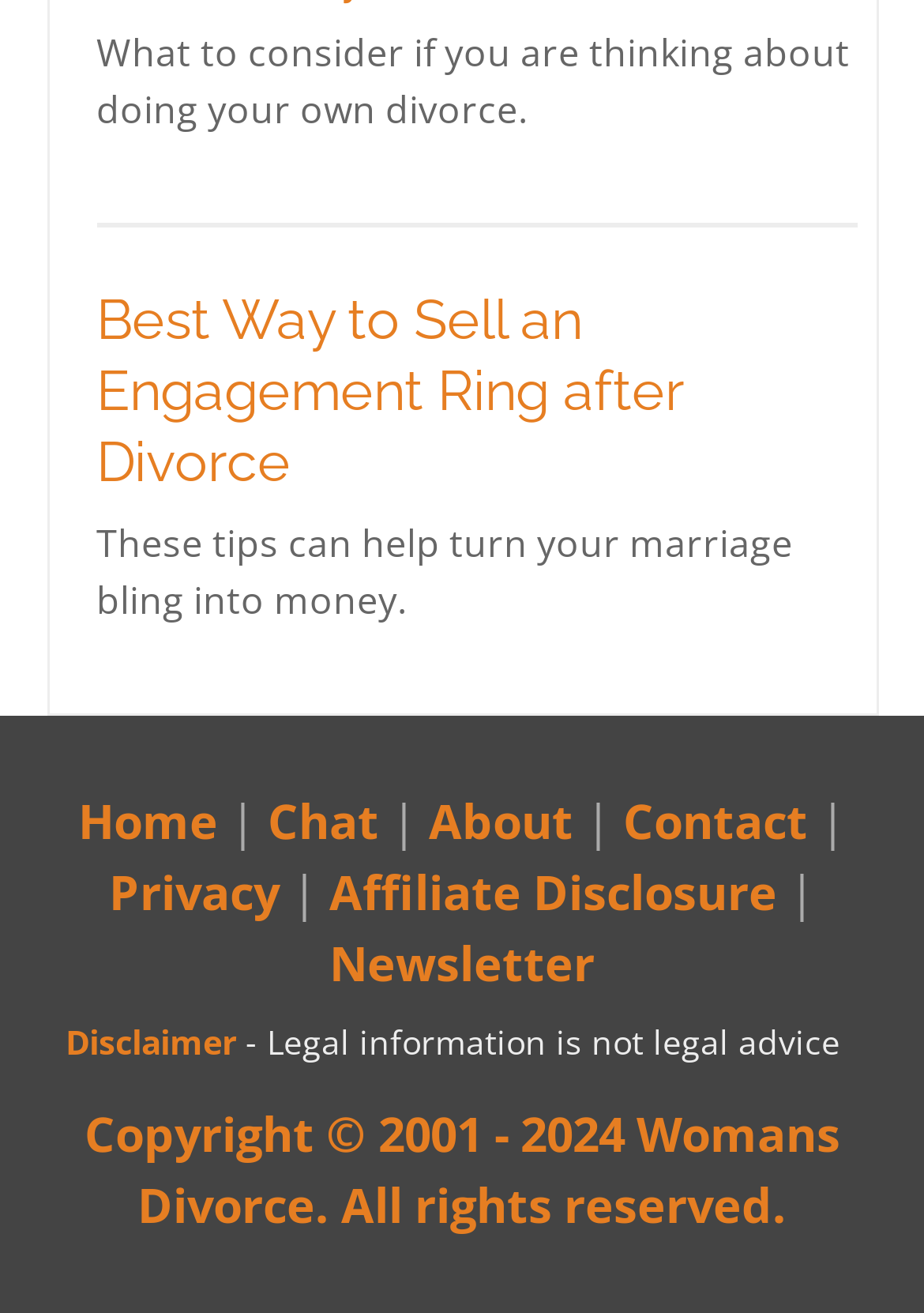Please specify the bounding box coordinates of the clickable region to carry out the following instruction: "Go to 'Home'". The coordinates should be four float numbers between 0 and 1, in the format [left, top, right, bottom].

[0.085, 0.602, 0.236, 0.65]